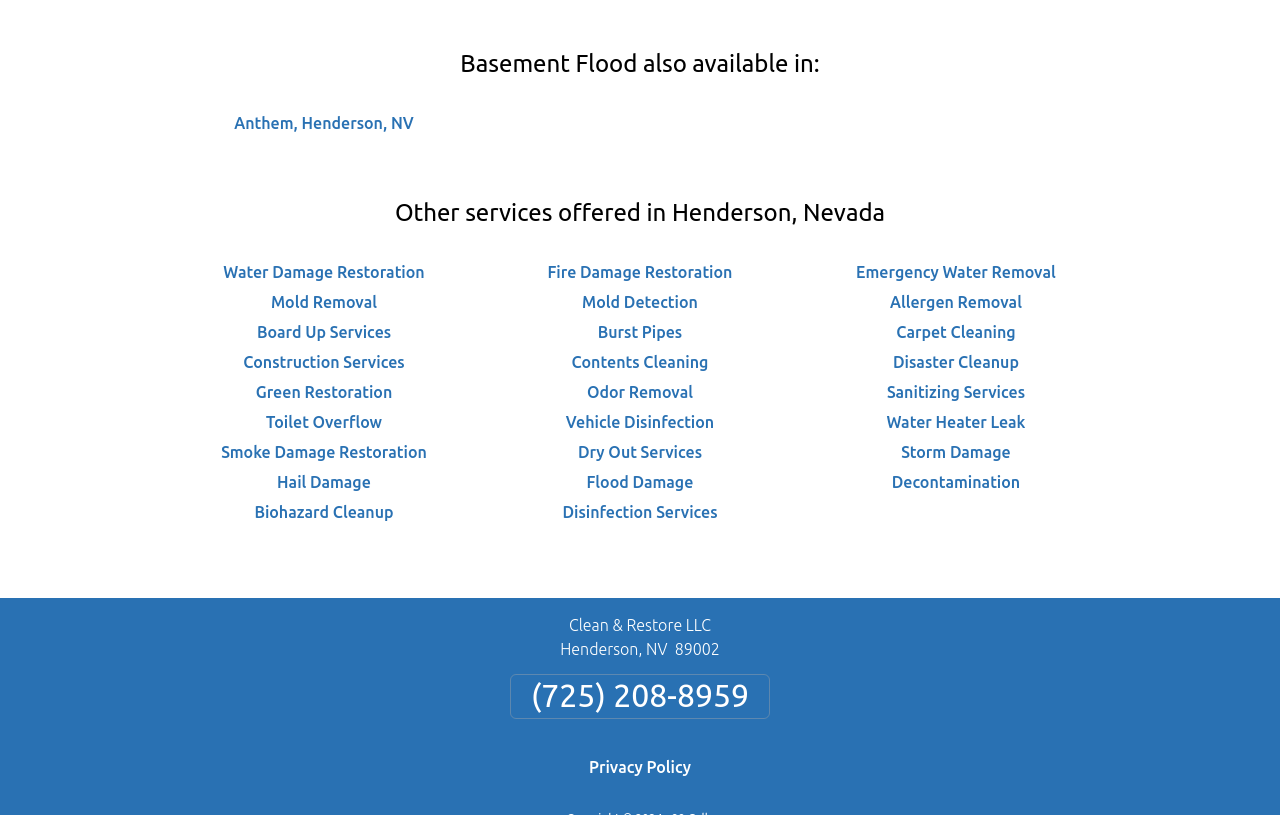Please find the bounding box coordinates (top-left x, top-left y, bottom-right x, bottom-right y) in the screenshot for the UI element described as follows: Board Up Services

[0.201, 0.396, 0.306, 0.418]